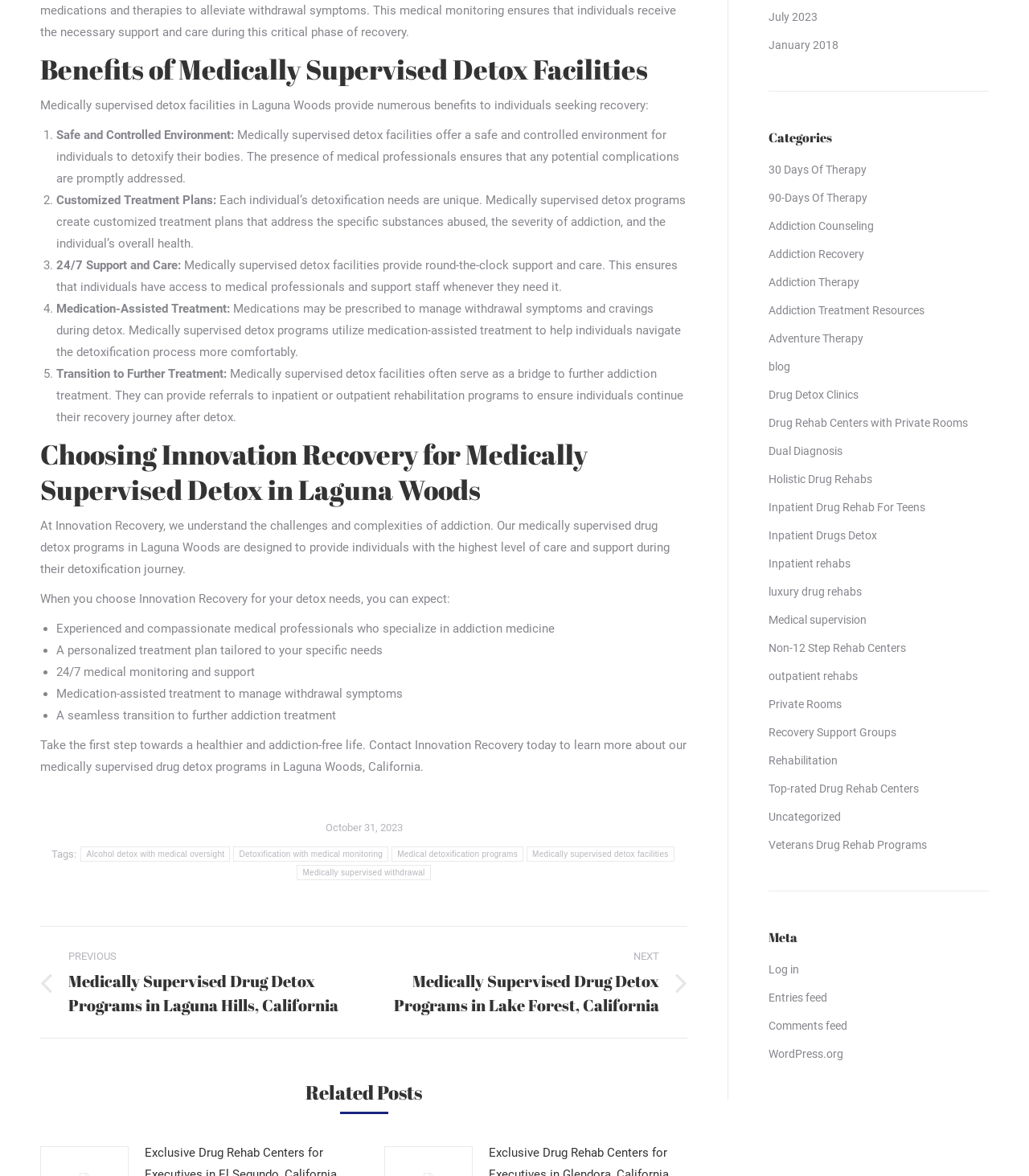Find the bounding box of the web element that fits this description: "Veterans Drug Rehab Programs".

[0.747, 0.71, 0.901, 0.727]